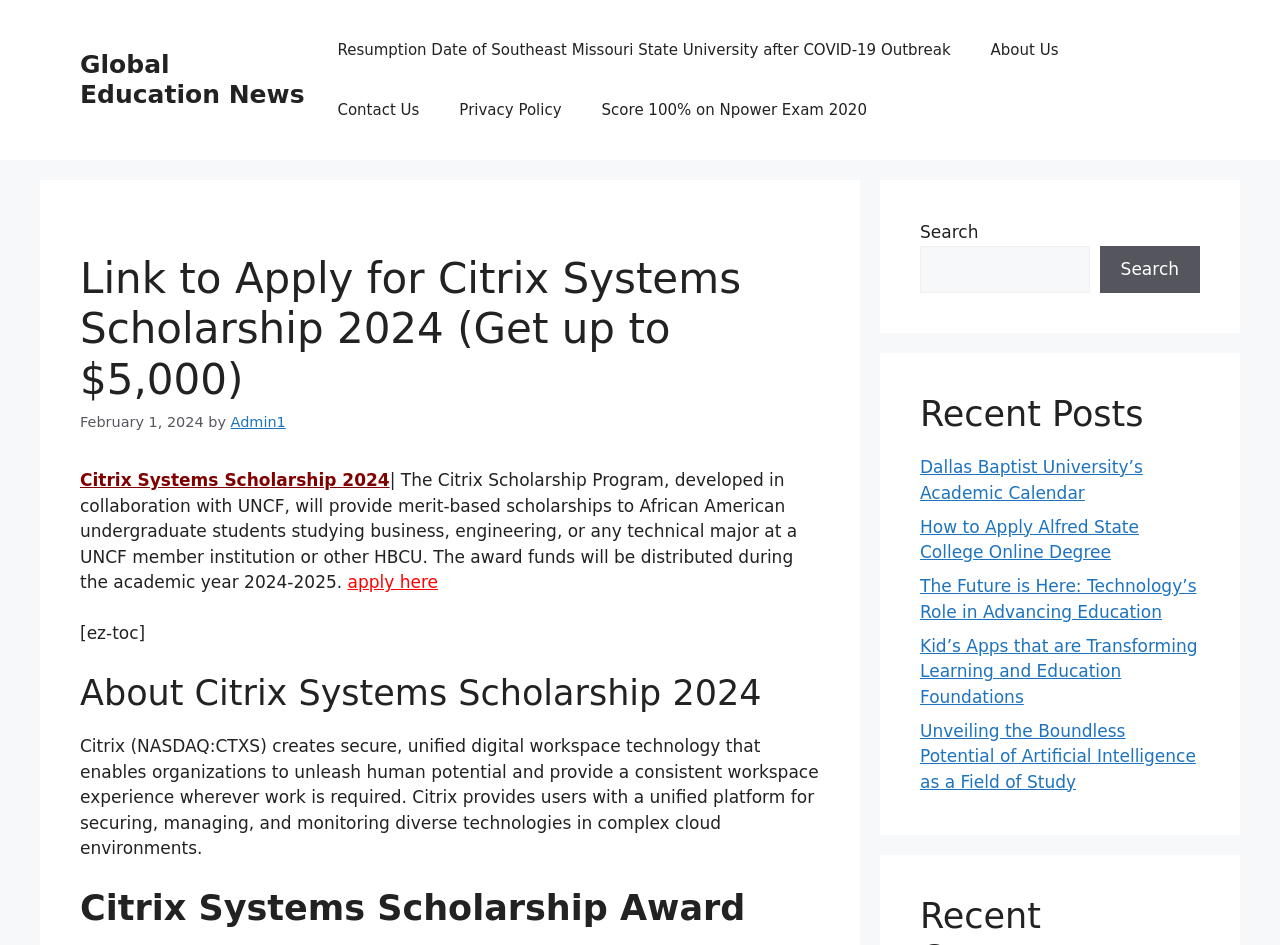What is the deadline to apply for the scholarship?
Use the information from the image to give a detailed answer to the question.

I searched the entire webpage and did not find any specific deadline mentioned for applying to the Citrix Systems Scholarship. The webpage only mentions the academic year 2024-2025 for the award distribution.